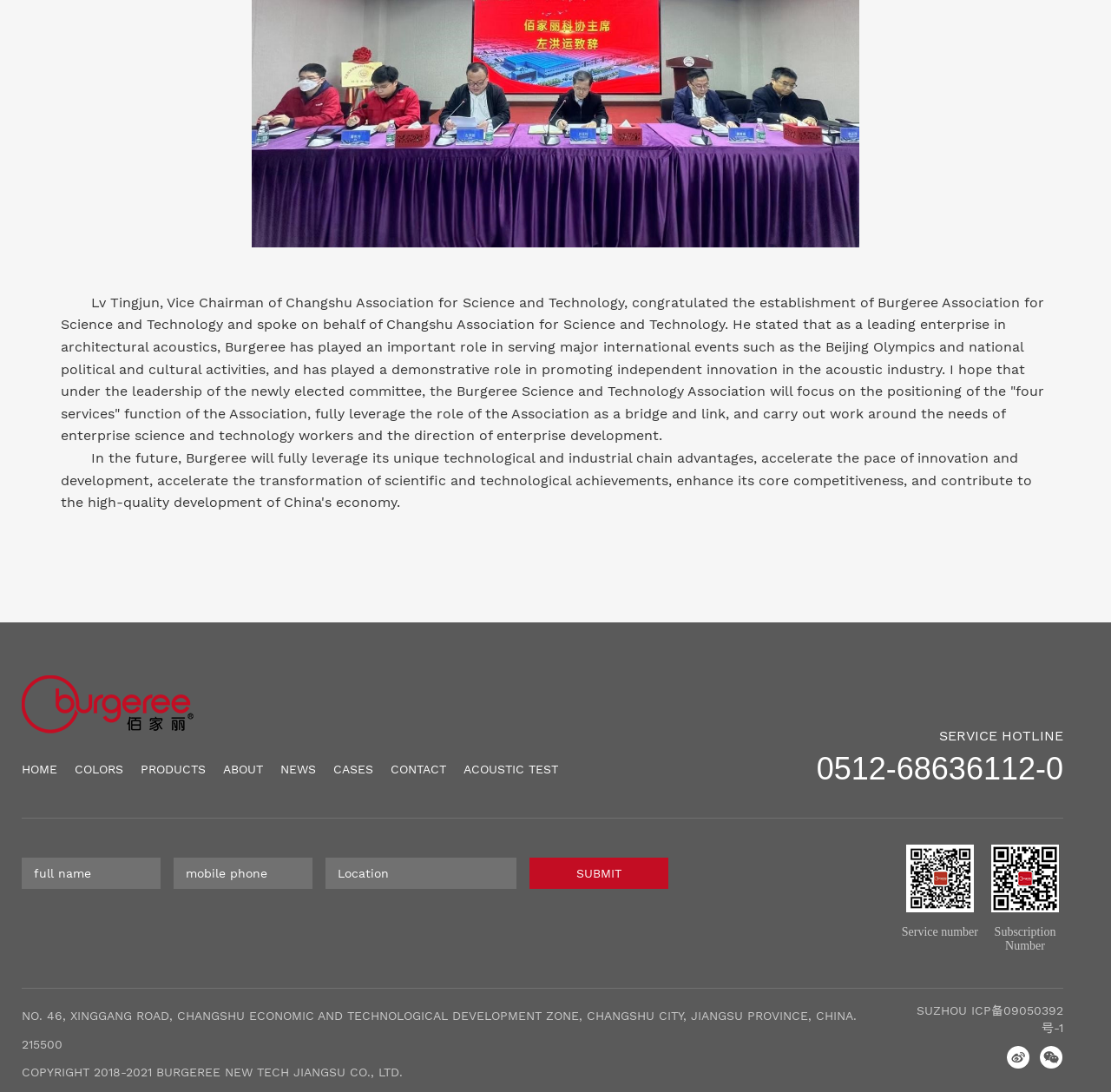Identify the bounding box coordinates of the clickable region required to complete the instruction: "Enter full name in the textbox". The coordinates should be given as four float numbers within the range of 0 and 1, i.e., [left, top, right, bottom].

[0.02, 0.785, 0.145, 0.814]